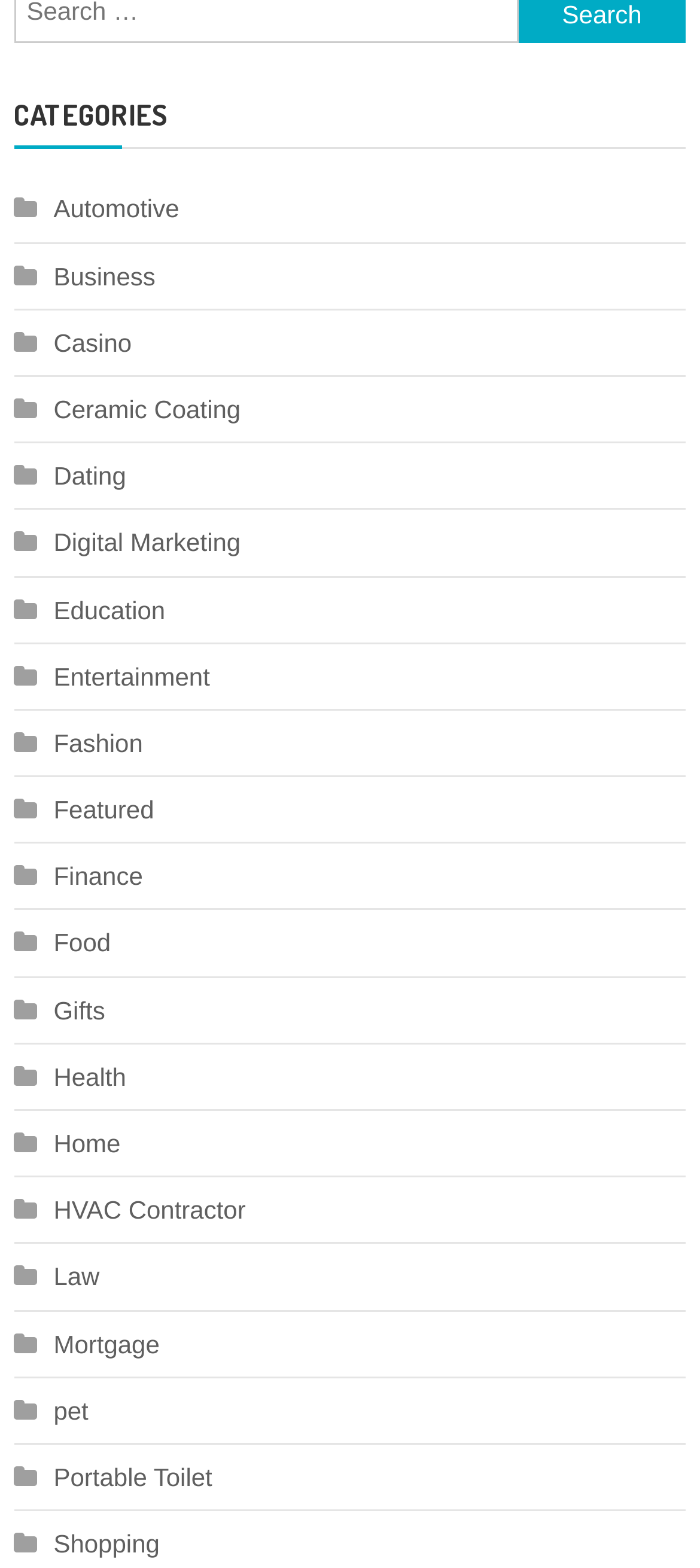Please find and report the bounding box coordinates of the element to click in order to perform the following action: "Browse Business". The coordinates should be expressed as four float numbers between 0 and 1, in the format [left, top, right, bottom].

[0.02, 0.161, 0.222, 0.191]